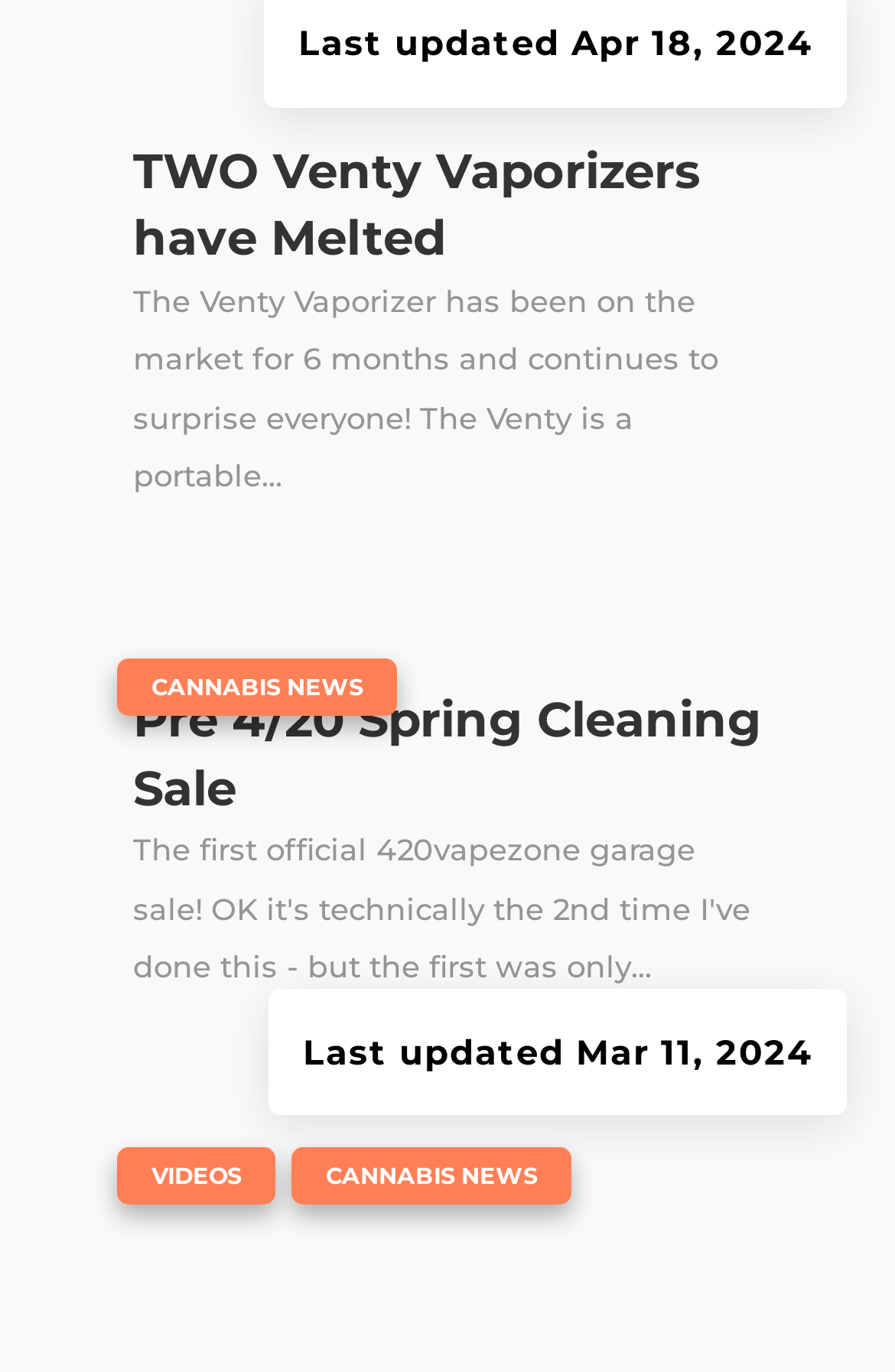When was the second article last updated?
Using the visual information from the image, give a one-word or short-phrase answer.

Mar 11, 2024